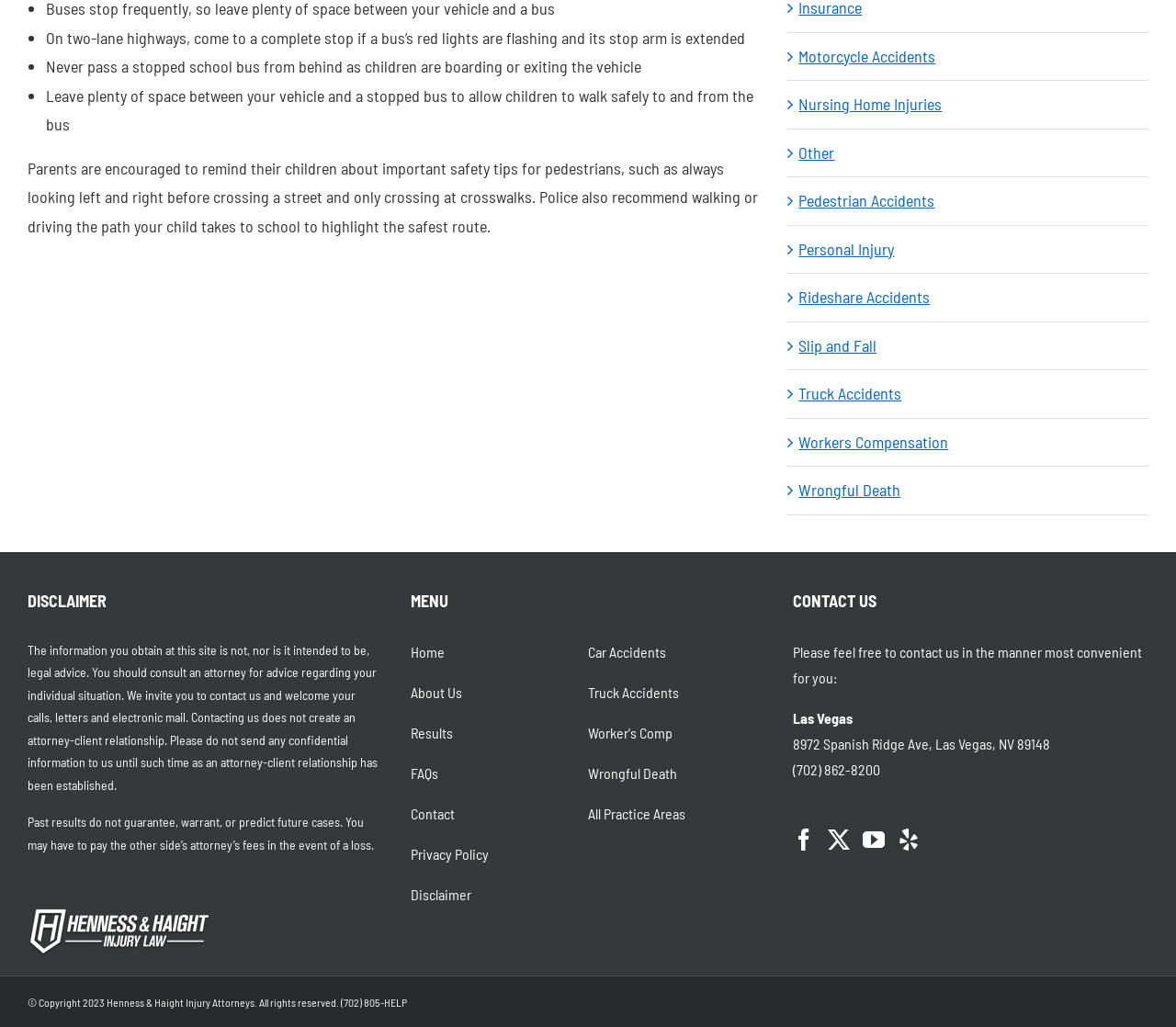Bounding box coordinates should be in the format (top-left x, top-left y, bottom-right x, bottom-right y) and all values should be floating point numbers between 0 and 1. Determine the bounding box coordinate for the UI element described as: Personal Injury

[0.679, 0.229, 0.969, 0.257]